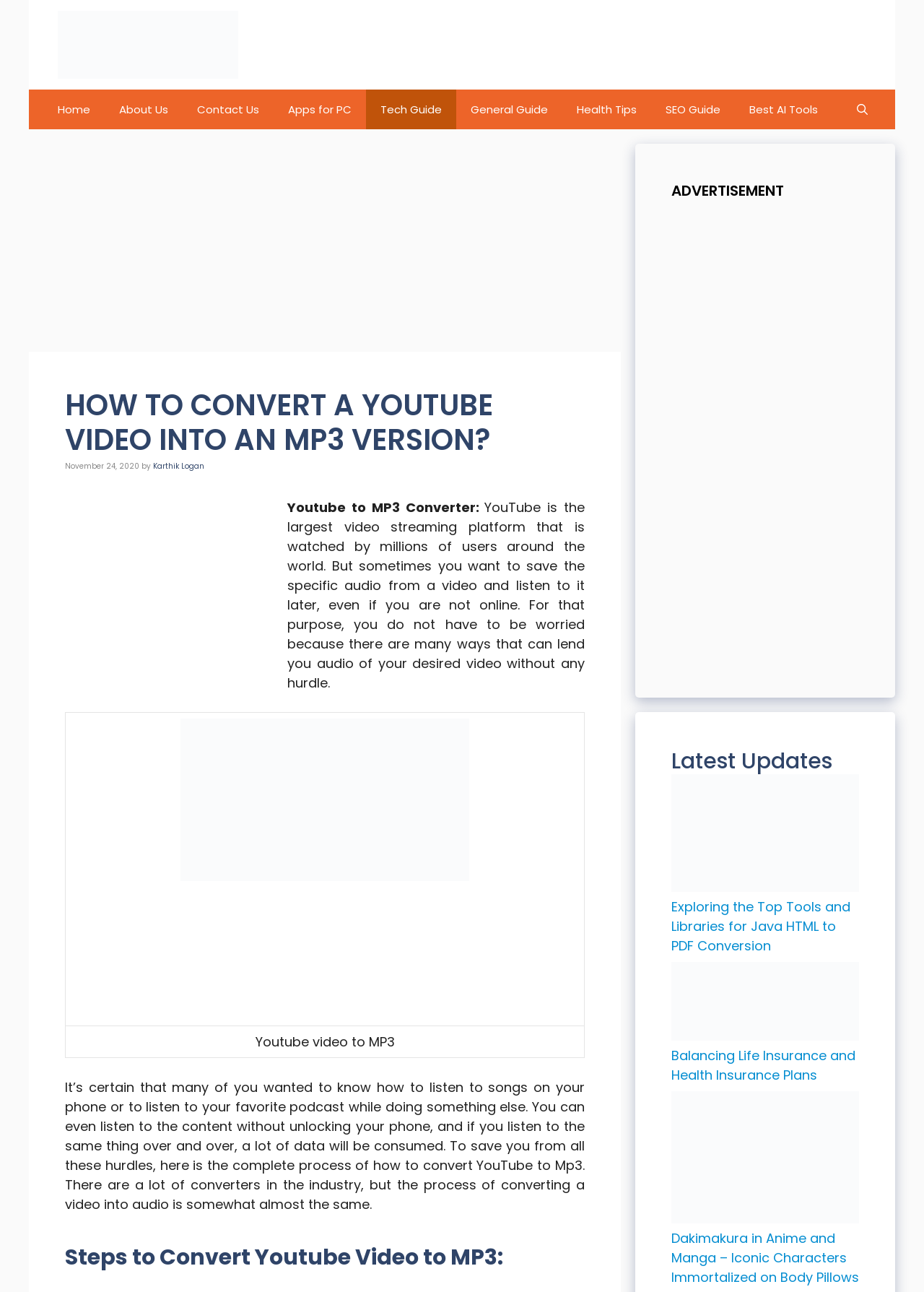Please locate the bounding box coordinates of the element that should be clicked to achieve the given instruction: "Read the article about 'HOW TO CONVERT A YOUTUBE VIDEO INTO AN MP3 VERSION?'".

[0.07, 0.3, 0.633, 0.354]